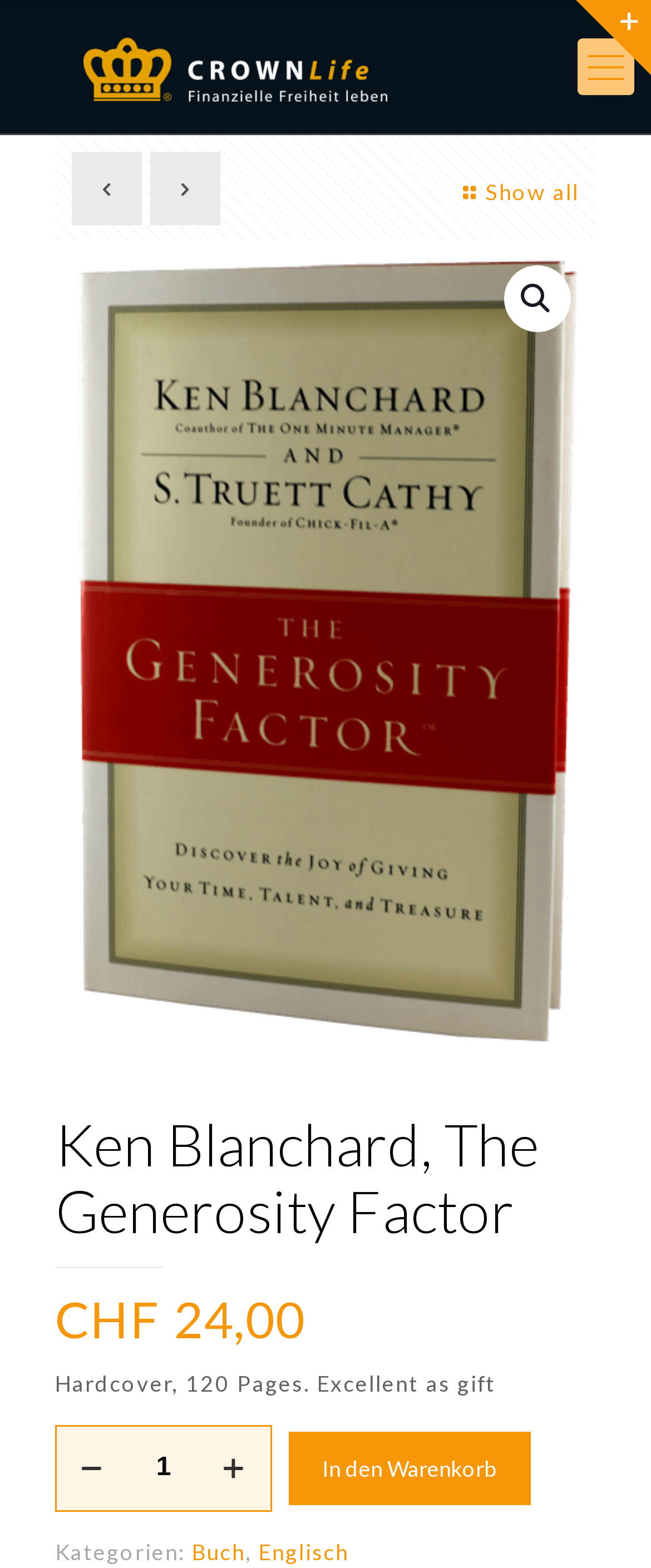Create a detailed narrative describing the layout and content of the webpage.

This webpage appears to be a product page for a book titled "Crown Life | Ken Blanchard, The Generosity Factor". At the top, there is a navigation menu with links to "open sliding top", "Crown Life Logo", and "mobile menu". Below the navigation menu, there are links to navigate through blog posts, including "previous post" and "next post".

The main content of the page is a large image of the book cover, which takes up most of the page. Above the image, there is a heading with the book title. Below the image, there is a section with book details, including the price "CHF 24,00" and a description "Hardcover, 120 Pages. Excellent as gift".

To the right of the book details, there is a section to adjust the quantity of the book, with minus and plus icons, and a spin button to input the desired quantity. Below this section, there is a button to add the book to the shopping cart.

At the bottom of the page, there are links to categories, including "Buch" and "Englisch". There is also a "Back to top" icon at the bottom right corner of the page, allowing users to quickly navigate back to the top of the page.